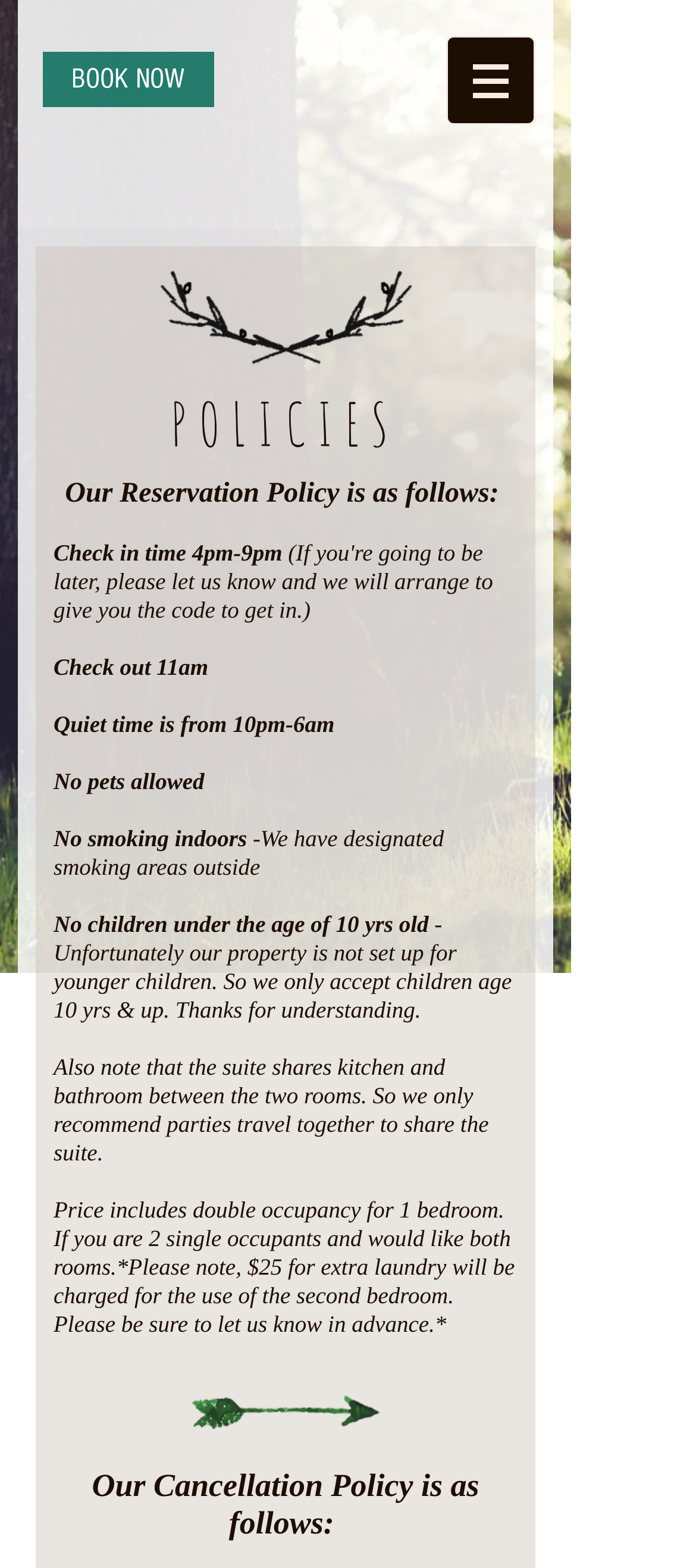Please give a short response to the question using one word or a phrase:
Is smoking allowed indoors?

No